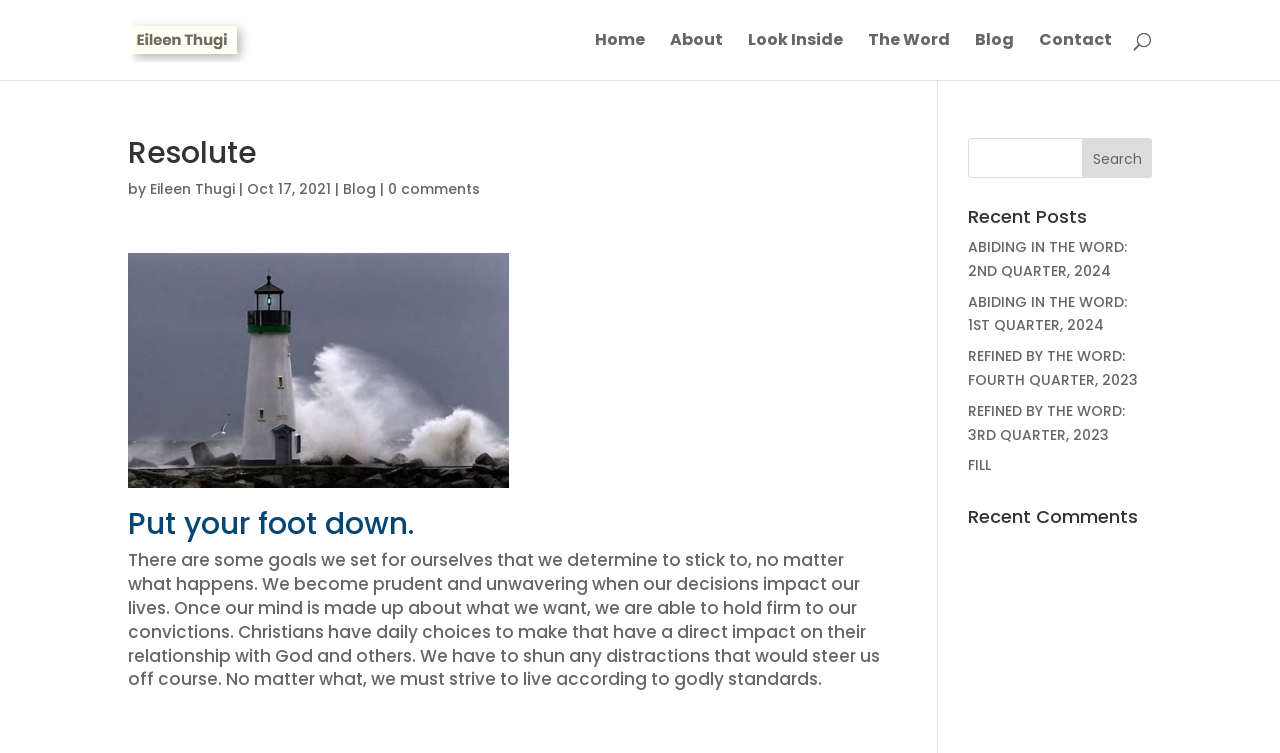Please specify the bounding box coordinates of the clickable region to carry out the following instruction: "View recent posts". The coordinates should be four float numbers between 0 and 1, in the format [left, top, right, bottom].

[0.756, 0.276, 0.9, 0.313]